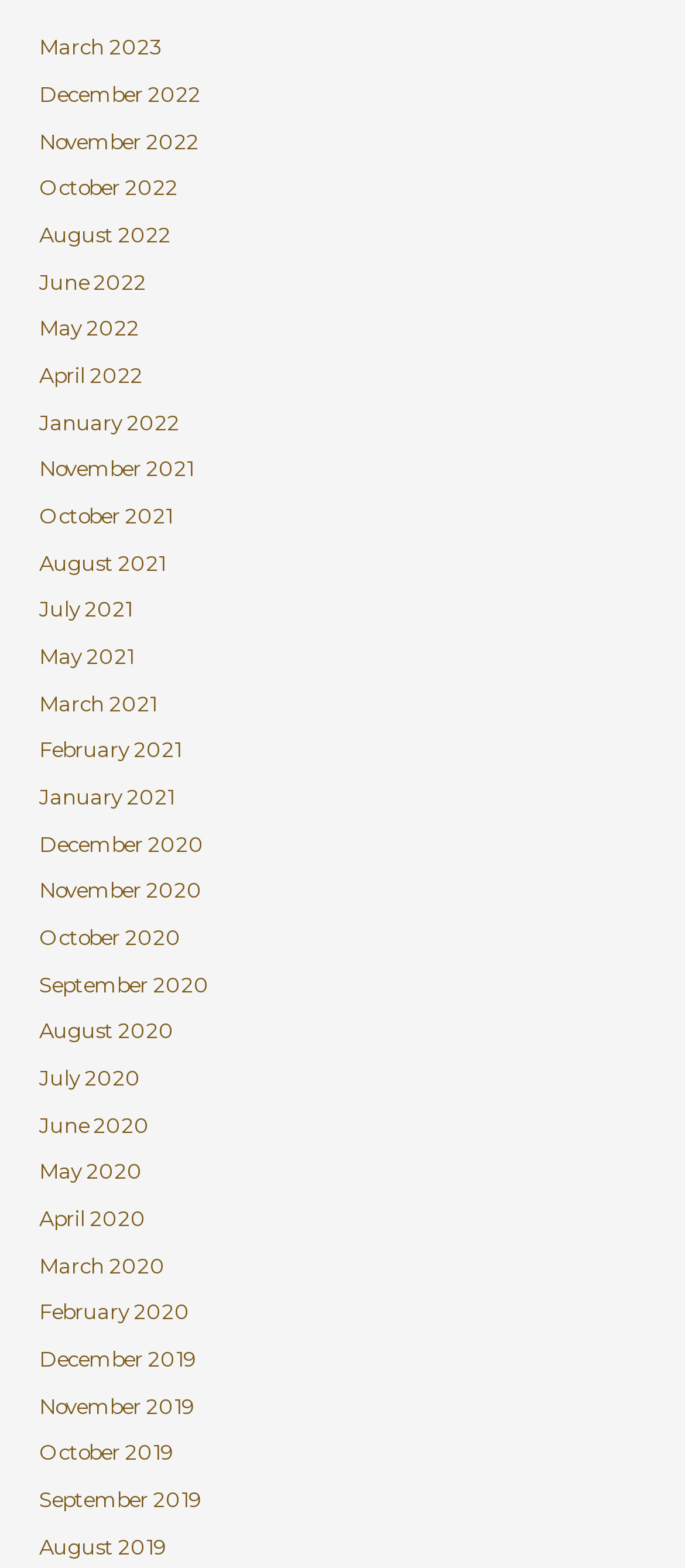Can you show the bounding box coordinates of the region to click on to complete the task described in the instruction: "View February 2020"?

[0.058, 0.829, 0.278, 0.845]